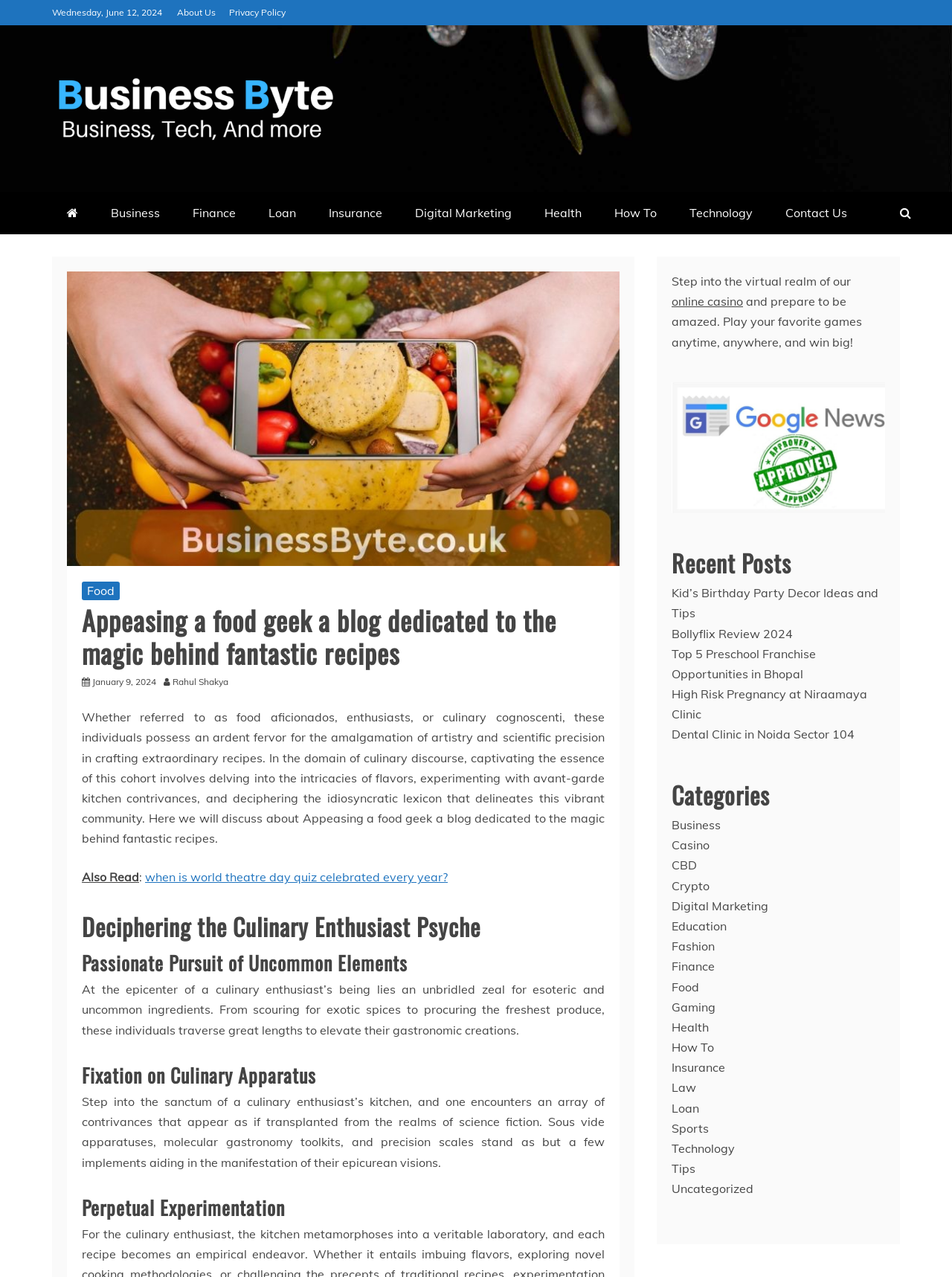What is the text of the webpage's headline?

Appeasing a food geek a blog dedicated to the magic behind fantastic recipes